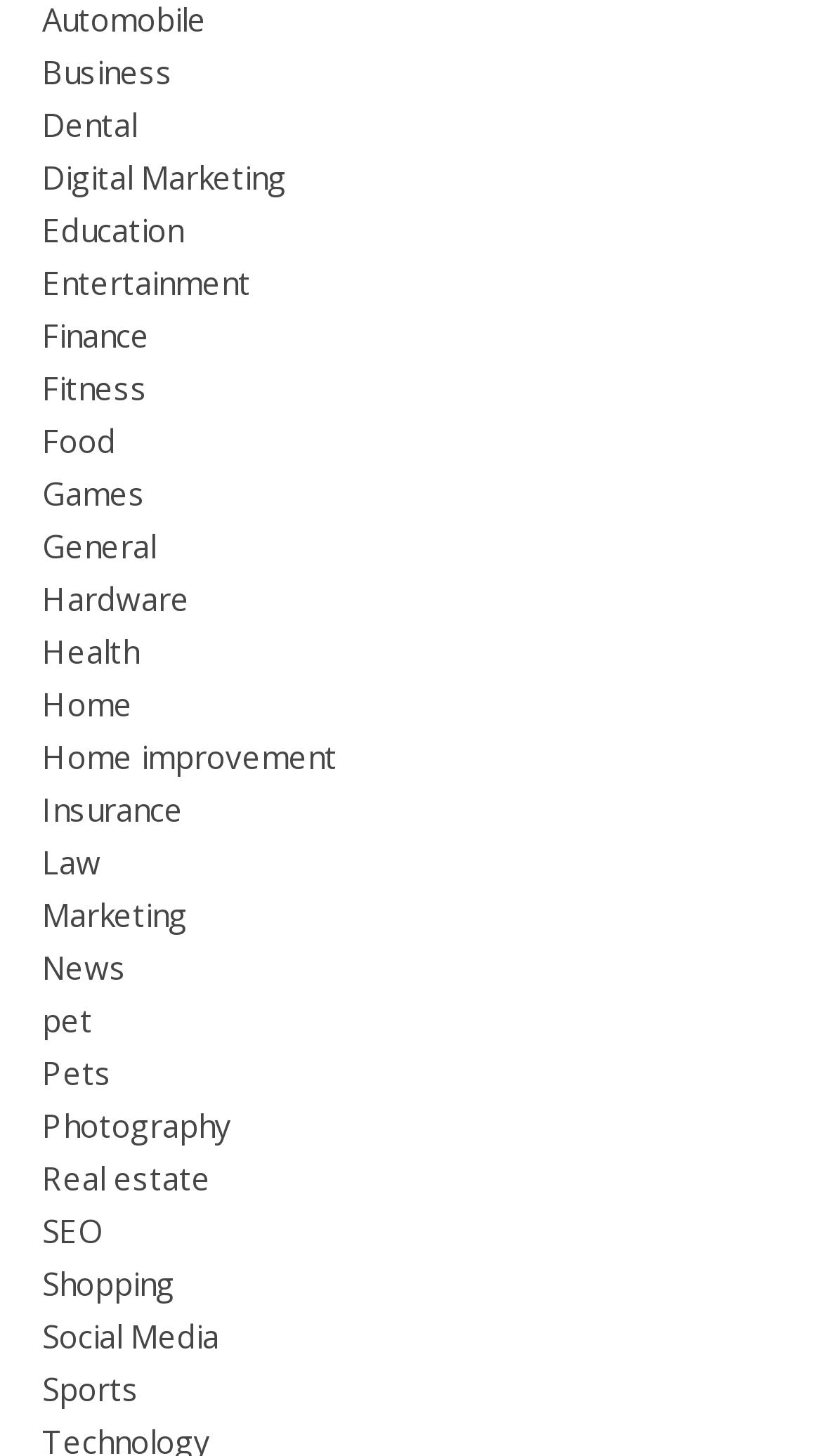Please provide a brief answer to the following inquiry using a single word or phrase:
What is the first category?

Business